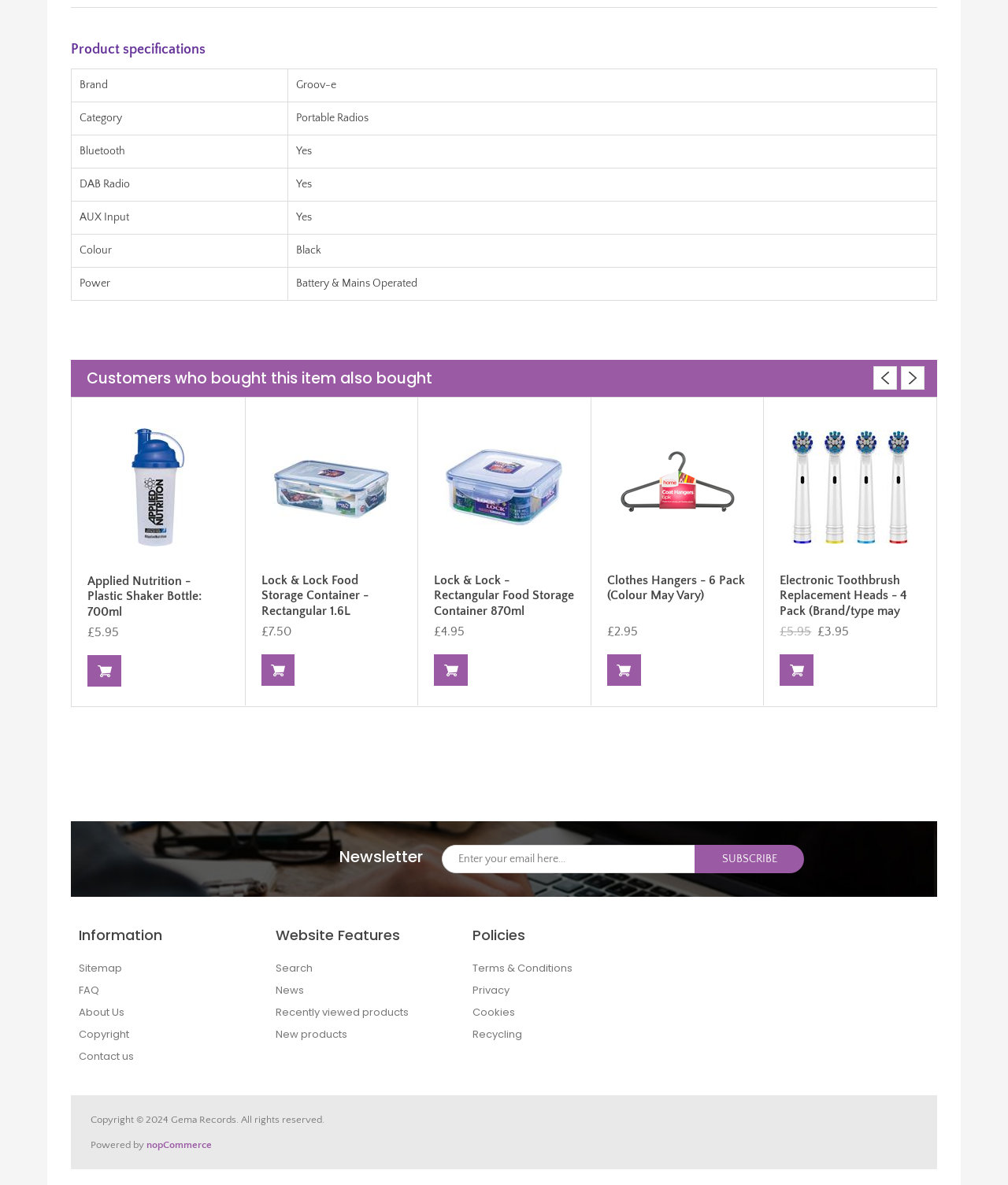How many products are shown in the 'Customers who bought this item also bought' section?
Based on the image, give a concise answer in the form of a single word or short phrase.

4